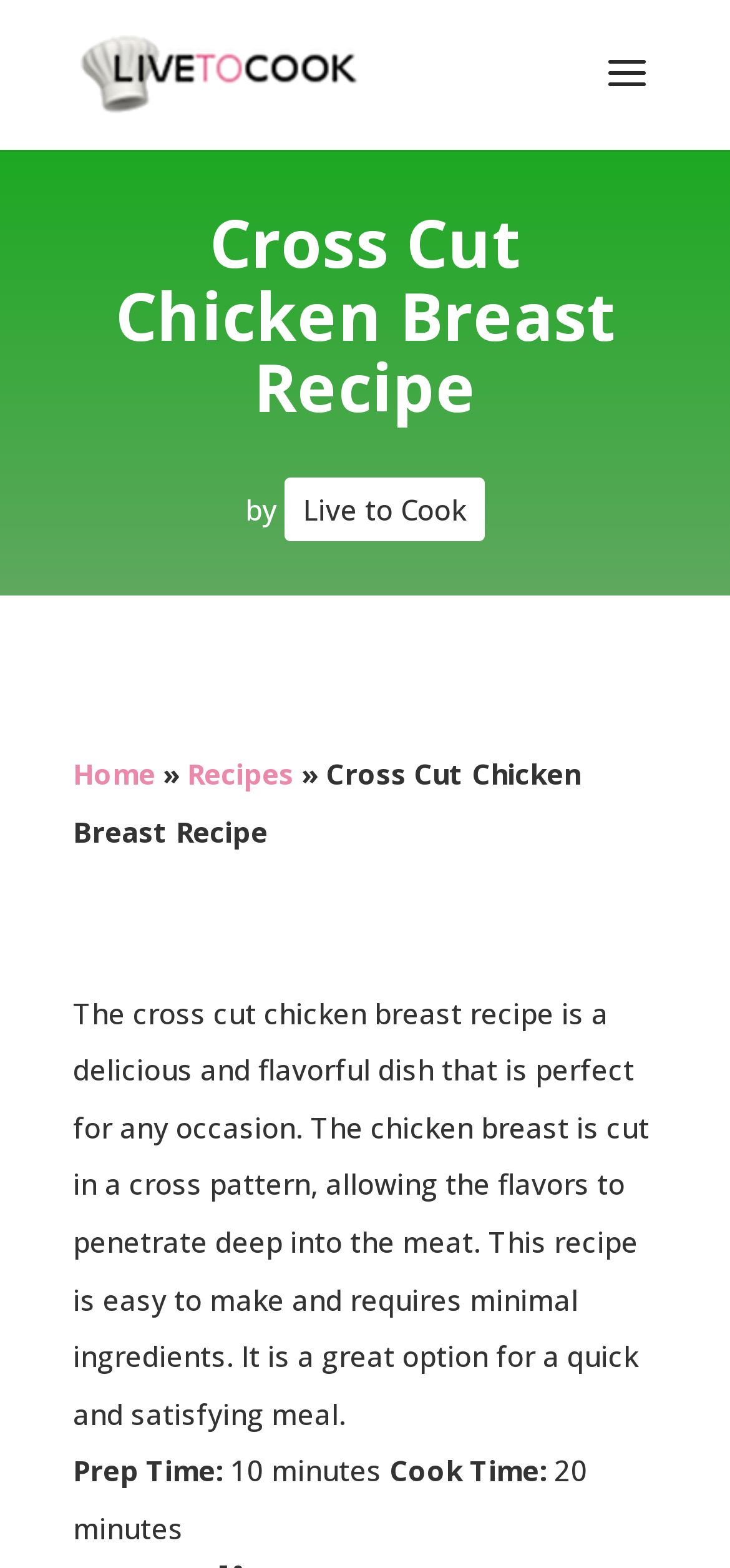Respond with a single word or phrase to the following question: What is the pattern in which the chicken breast is cut?

Cross pattern